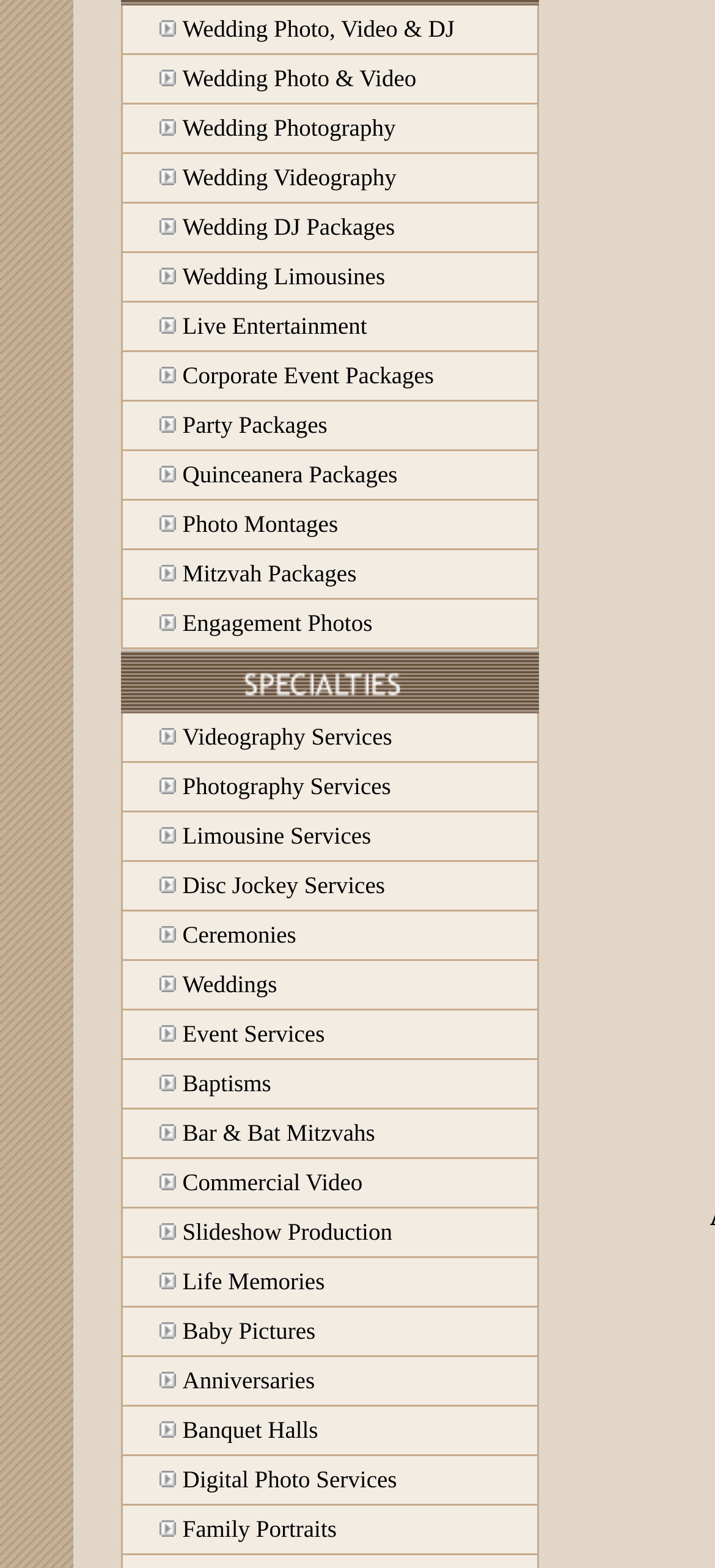Based on the element description: "Digital Photo Services", identify the bounding box coordinates for this UI element. The coordinates must be four float numbers between 0 and 1, listed as [left, top, right, bottom].

[0.255, 0.935, 0.555, 0.952]